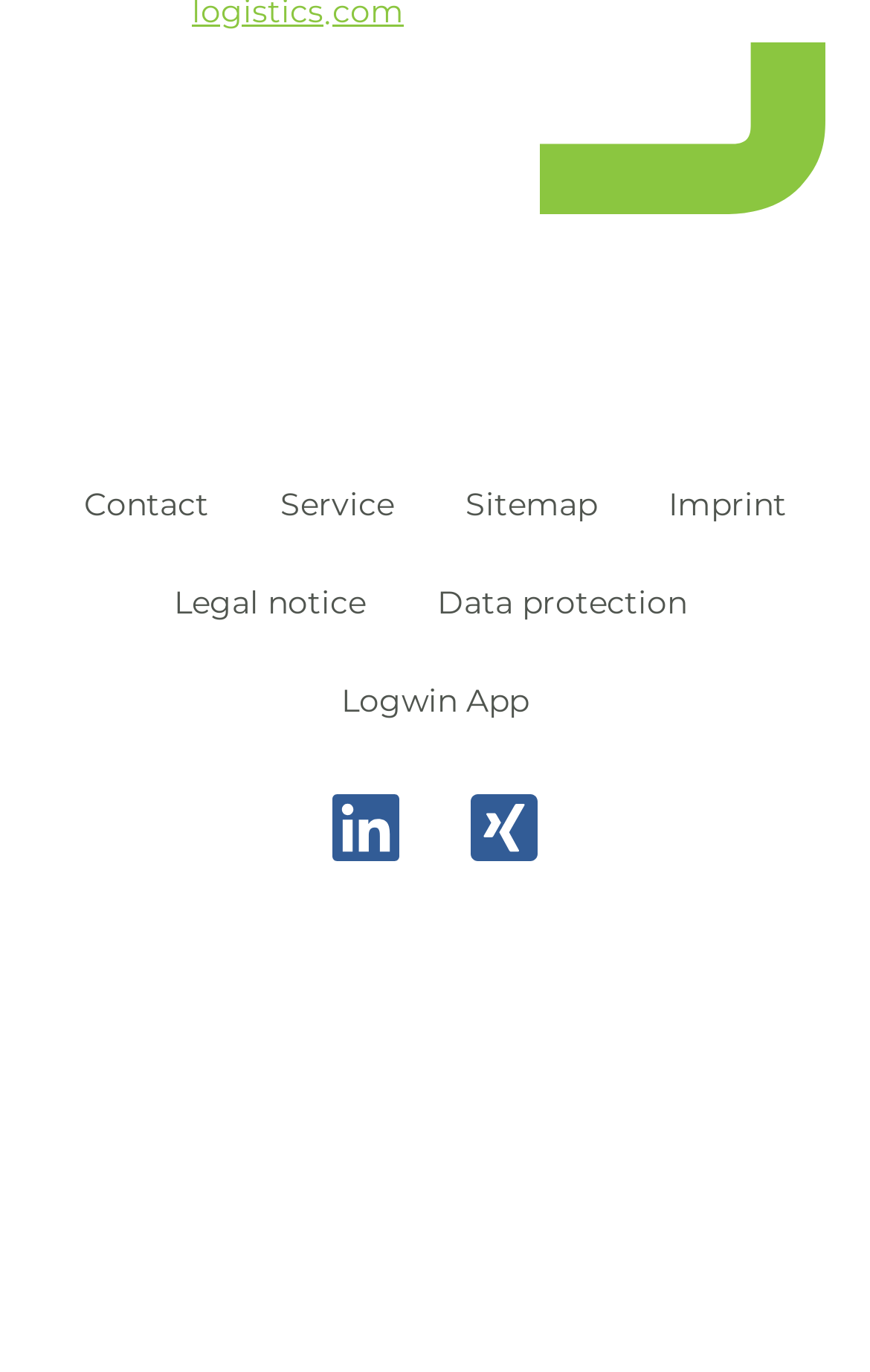What is the vertical position of the 'Imprint' link relative to the 'Contact' link? Based on the screenshot, please respond with a single word or phrase.

Below